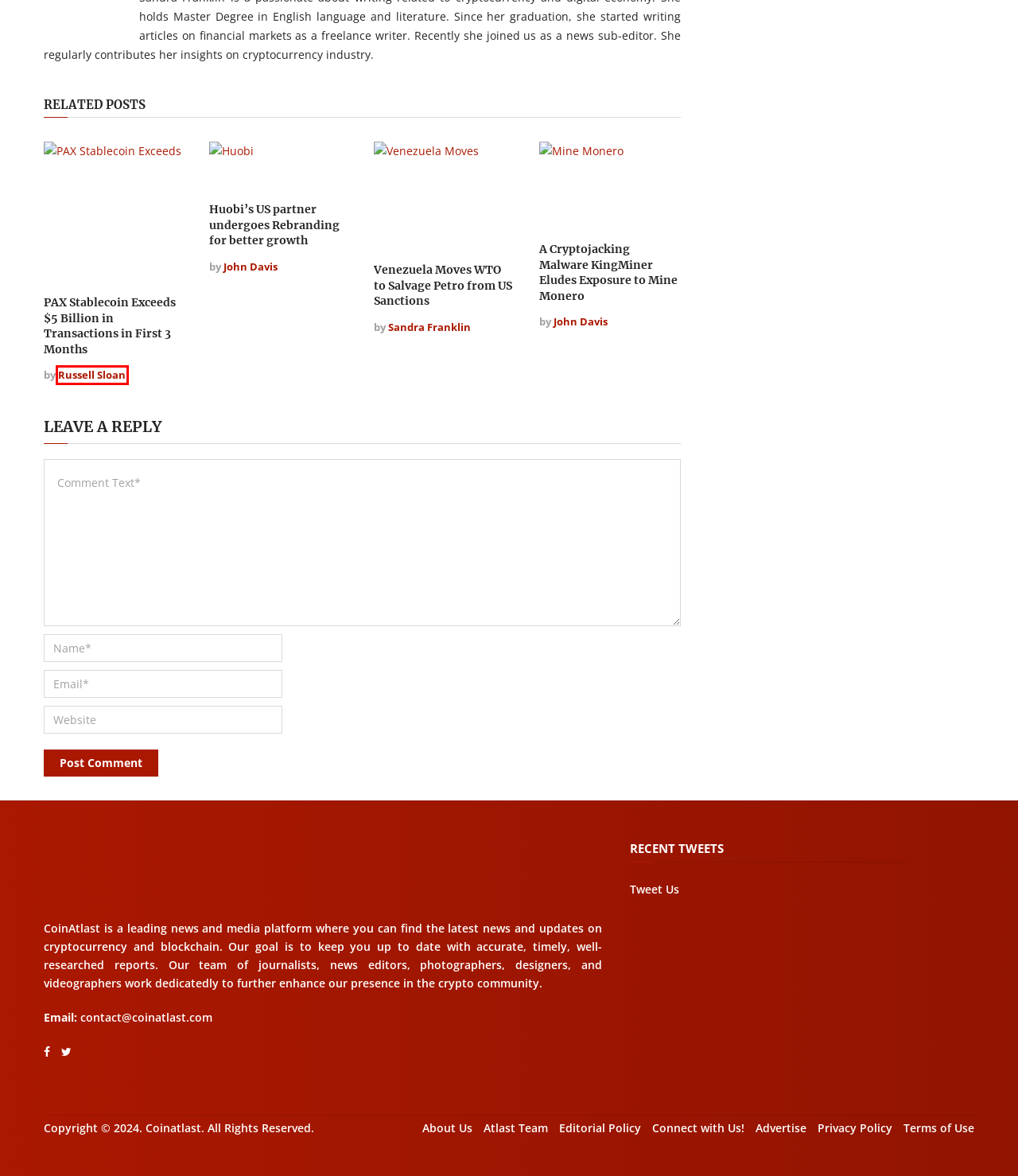Examine the screenshot of a webpage with a red bounding box around a specific UI element. Identify which webpage description best matches the new webpage that appears after clicking the element in the red bounding box. Here are the candidates:
A. Do NFTs Have the Potential to Take SOL Higher?
B. Is Bitcoin Cash a wise investment or a high-stakes gamble?
C. Venezuela Sues With WTO to Salvage Petro from US Sanctions
D. PAX Stablecoin Crosses $5Bn worth of transaction in 1st 3 Months
E. Check the Press Release on Blockchain & Cryptocurrency | CoinAtlast
F. John Davis, Author at CoinAtLast
G. Russell Sloan, Author at CoinAtLast
H. Cryptojacking Malware KingMiner Evades Exposure to Mine Monero

G